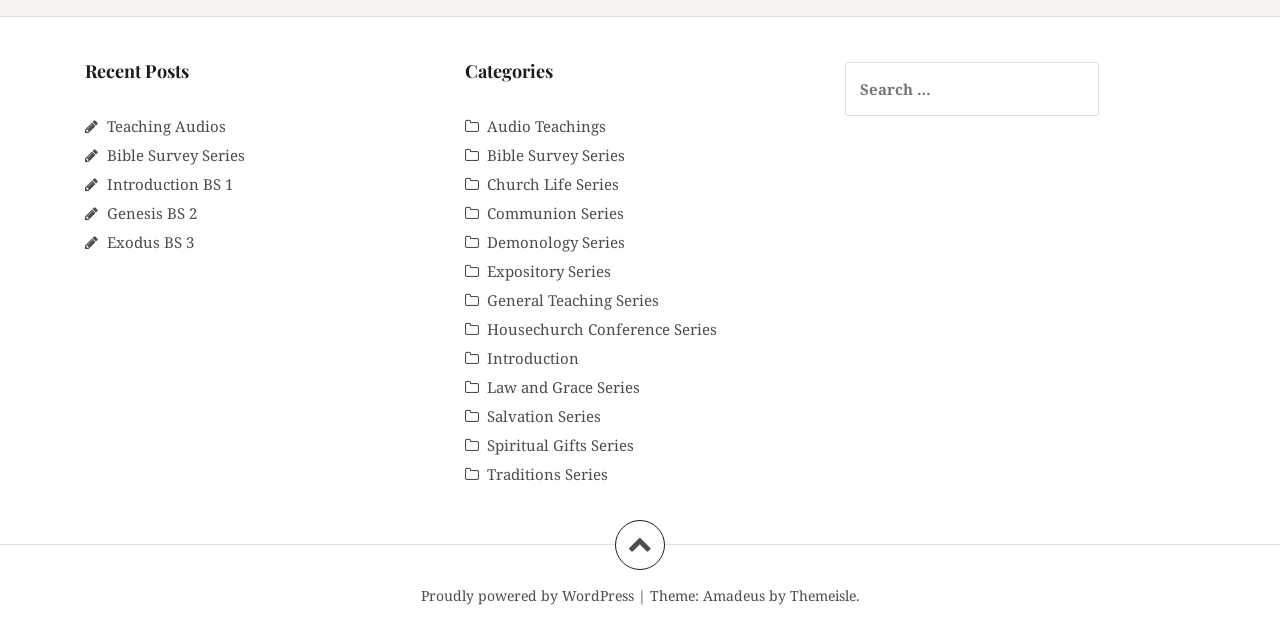How many Bible Survey Series links are there?
Please provide a detailed answer to the question.

I counted the number of links with the text 'Bible Survey Series' and found that there are three links: 'Bible Survey Series', 'Introduction BS 1', and 'Genesis BS 2'.